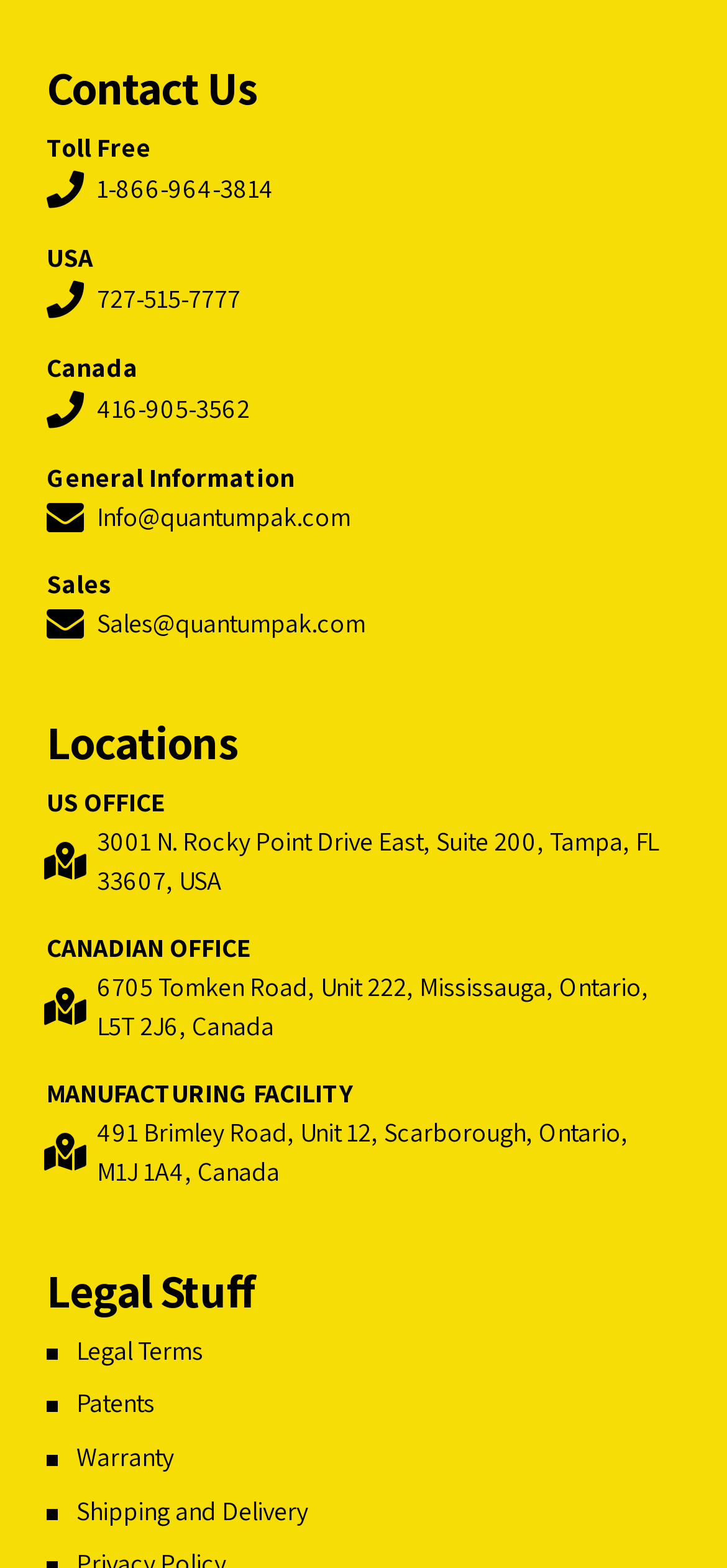What is the address of the Canadian office?
Examine the image and give a concise answer in one word or a short phrase.

6705 Tomken Road, Unit 222, Mississauga, Ontario, L5T 2J6, Canada